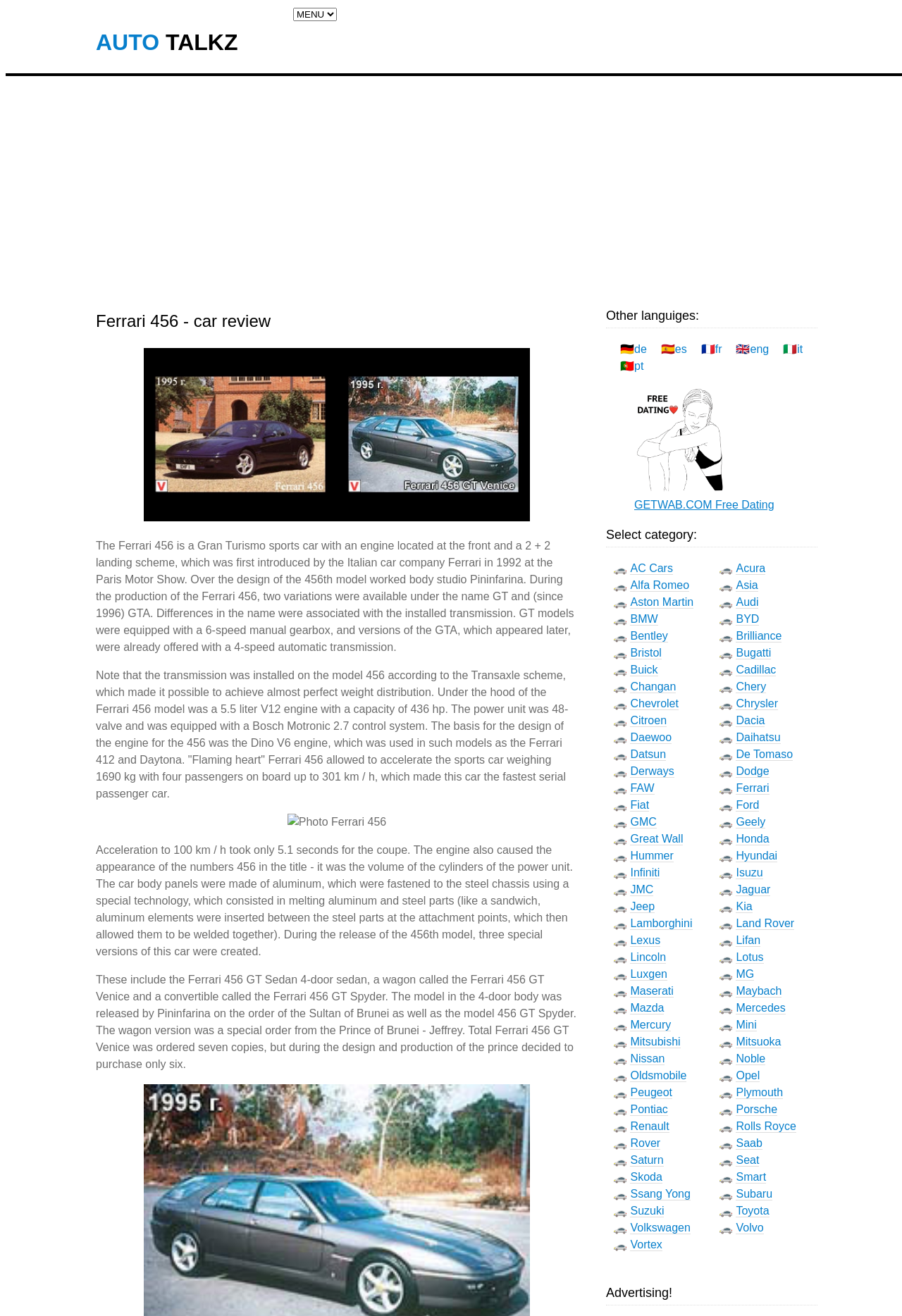Kindly determine the bounding box coordinates for the area that needs to be clicked to execute this instruction: "Click on the Ferrari 456 GT Sedan link".

[0.699, 0.44, 0.764, 0.45]